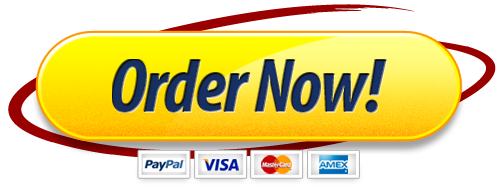What is the purpose of displaying payment method icons?
Could you answer the question with a detailed and thorough explanation?

This visual element is strategically placed to reassure users about the convenience and security of their transaction, making it an essential feature of the ordering process.